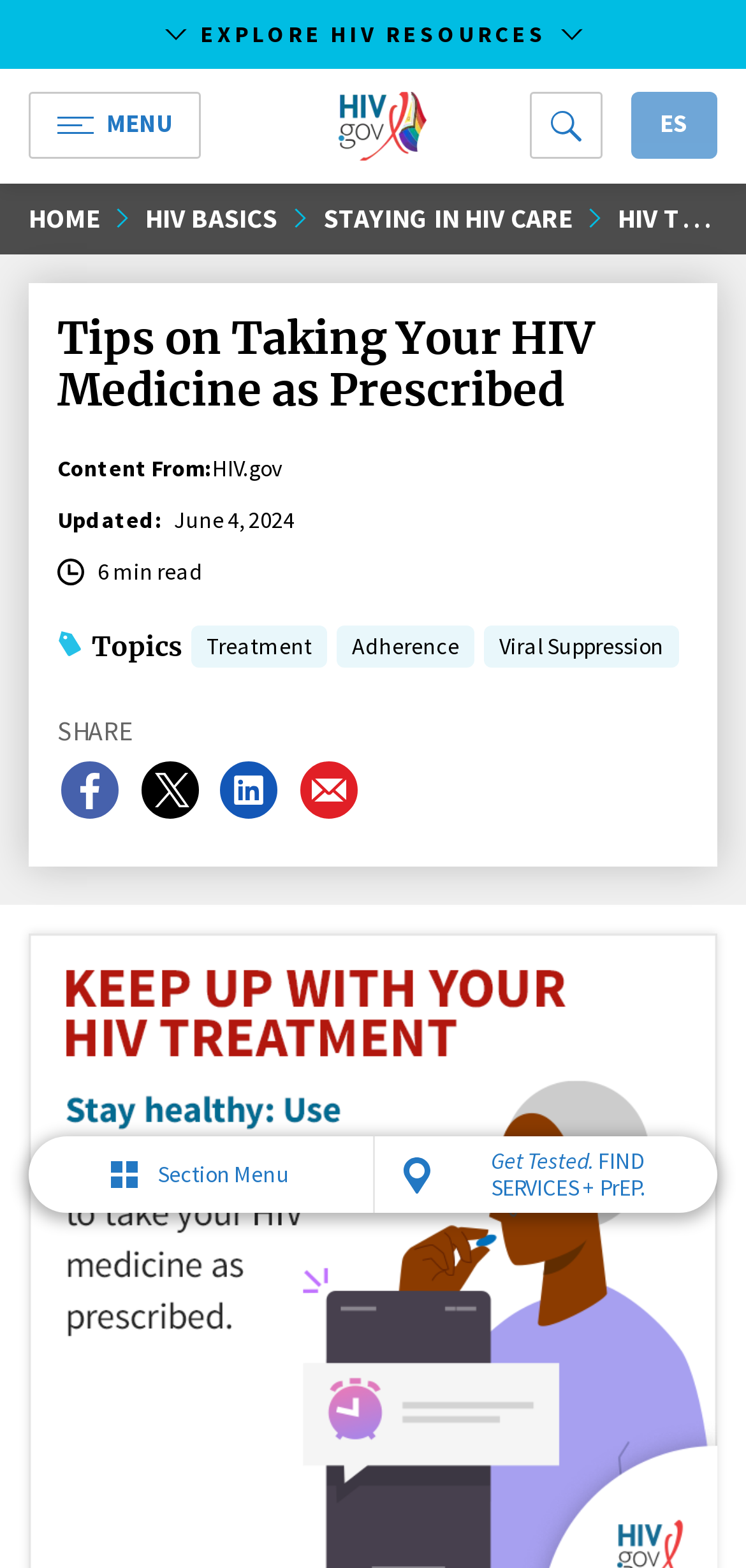Give a concise answer using one word or a phrase to the following question:
What is the logo of this website?

HIV.gov Logo